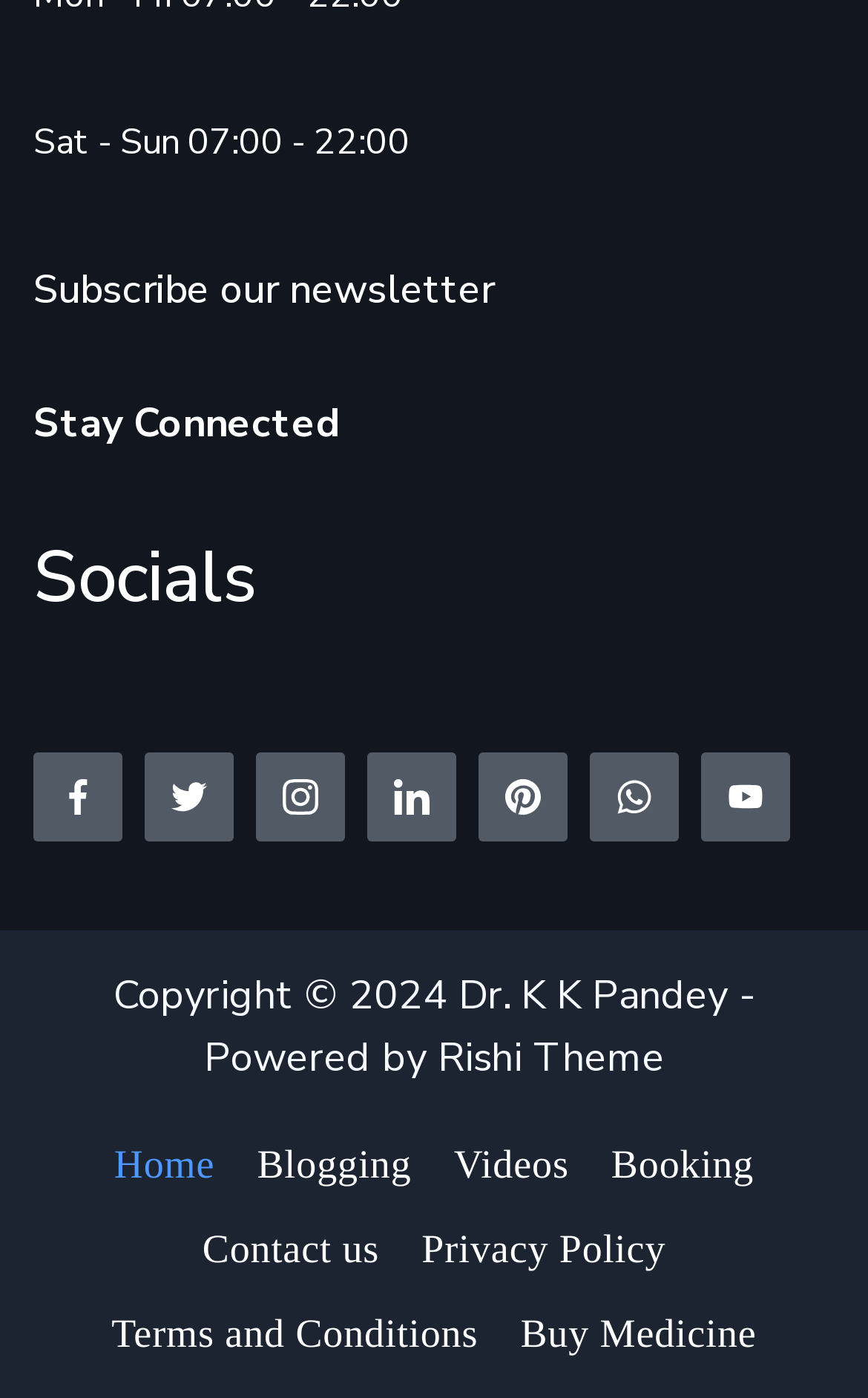Determine the coordinates of the bounding box that should be clicked to complete the instruction: "Subscribe to the newsletter". The coordinates should be represented by four float numbers between 0 and 1: [left, top, right, bottom].

[0.038, 0.188, 0.962, 0.228]